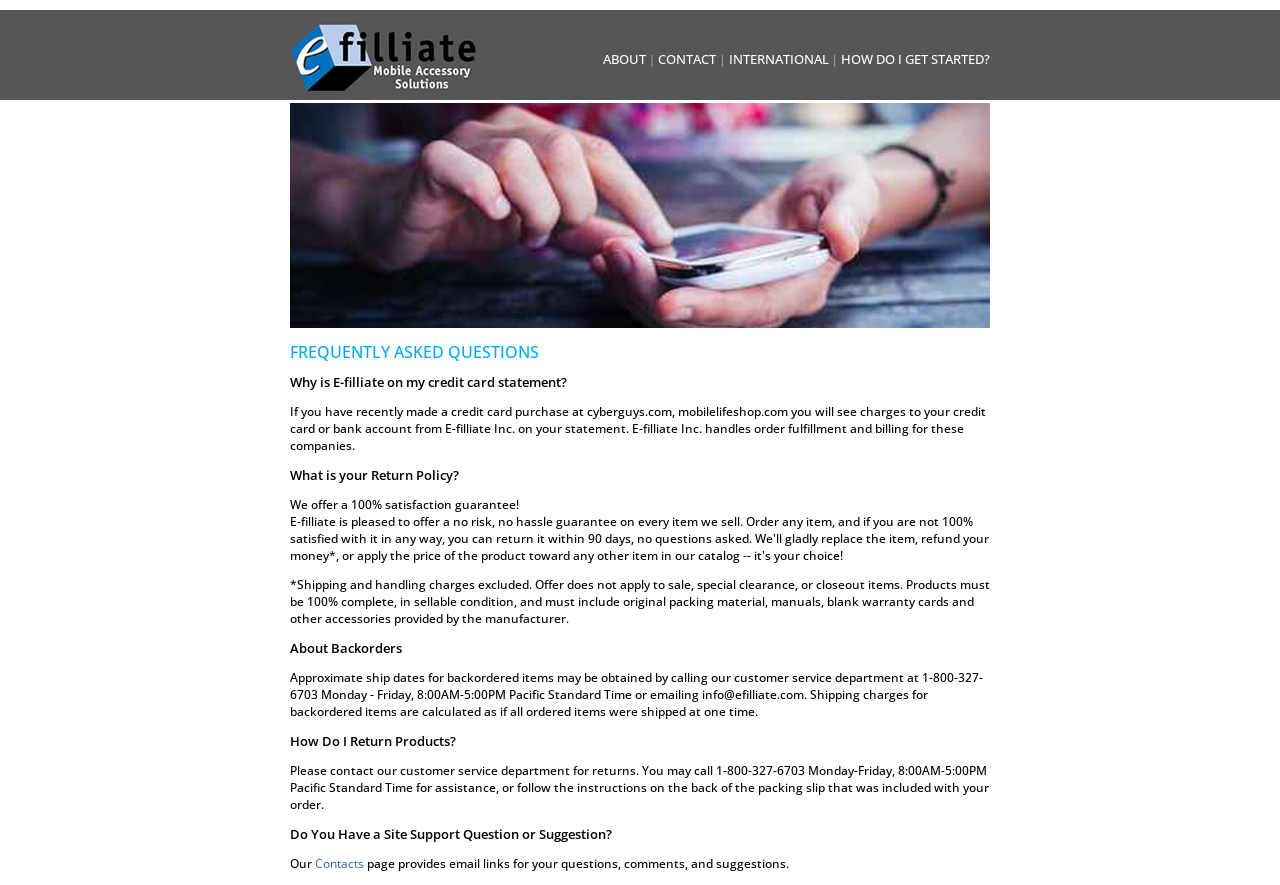Detail the webpage's structure and highlights in your description.

The webpage is about E-filliate, a mobile accessory solutions company. At the top, there is a header section with a logo image and several links, including "E-filliate Home", "ABOUT", "CONTACT", "INTERNATIONAL", and "HOW DO I GET STARTED?". 

Below the header, there is a large image related to "About" that takes up most of the width. Underneath the image, there is an article section with several headings and paragraphs of text. The headings include "FREQUENTLY ASKED QUESTIONS", "Why is E-filliate on my credit card statement?", "What is your Return Policy?", "About Backorders", "How Do I Return Products?", and "Do You Have a Site Support Question or Suggestion?". 

The paragraphs of text provide detailed answers to these questions, including information about credit card statements, return policies, backorders, and how to contact the company for support. The text is organized in a clear and concise manner, making it easy to read and understand.